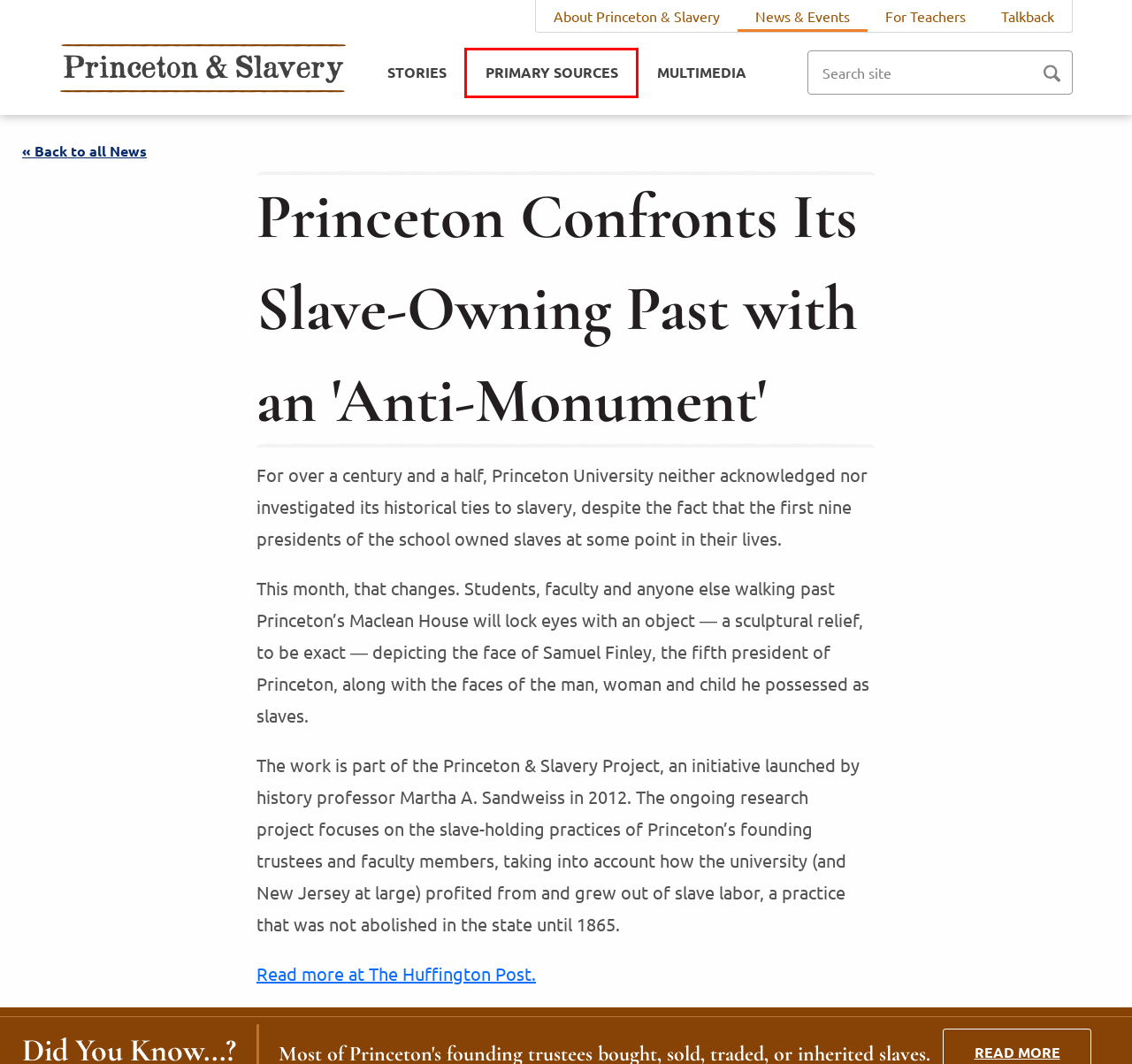Consider the screenshot of a webpage with a red bounding box around an element. Select the webpage description that best corresponds to the new page after clicking the element inside the red bounding box. Here are the candidates:
A. Princeton & Slavery | How to cite
B. Home | Princeton University
C. Princeton & Slavery |
D. Princeton Humanities Council Home — Princeton University Humanities Council
E. Princeton & Slavery | Overview
F. Princeton & Slavery | Sources
G. Princeton & Slavery | Home
H. Princeton & Slavery | Stories

F